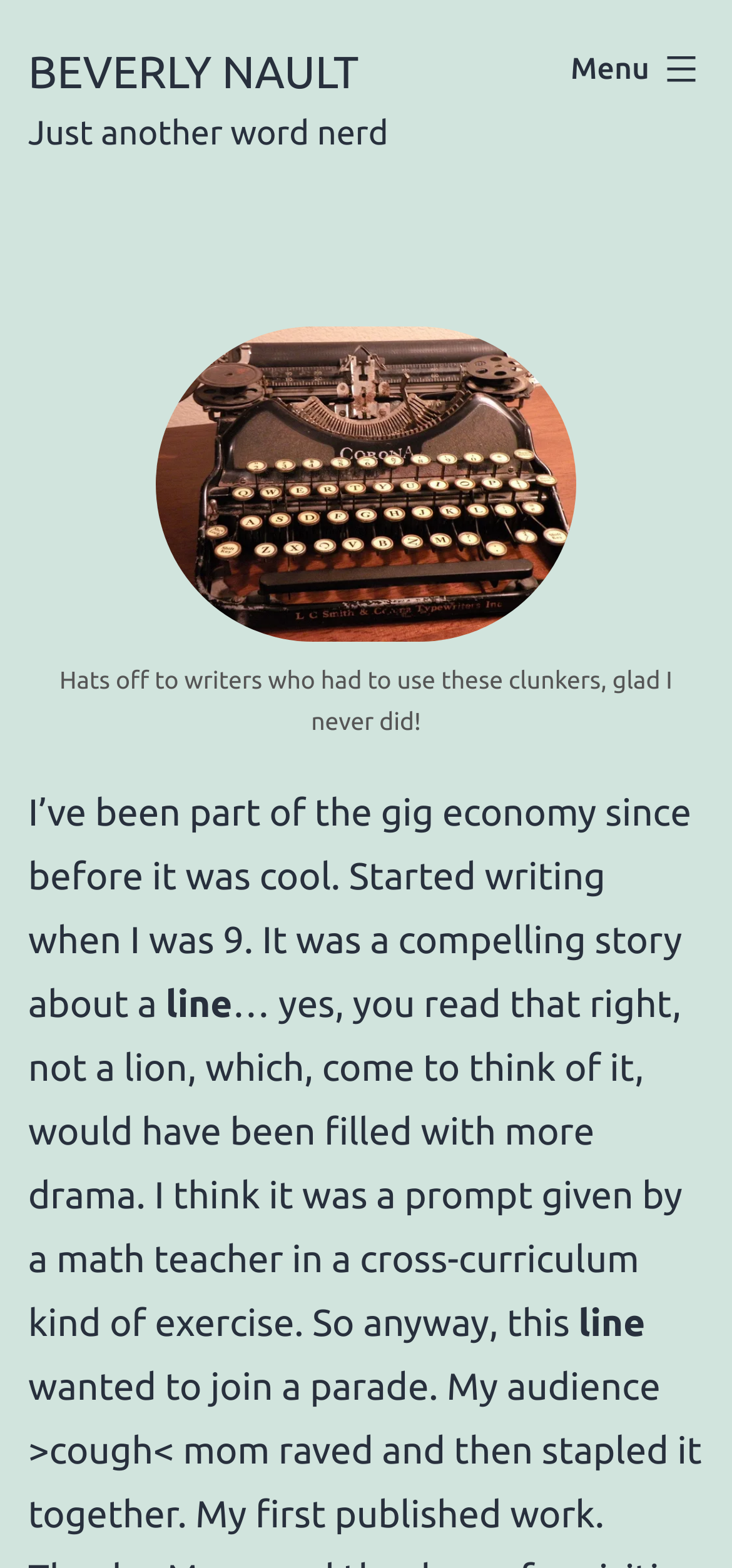Provide your answer in a single word or phrase: 
How old was the person when they started writing?

9